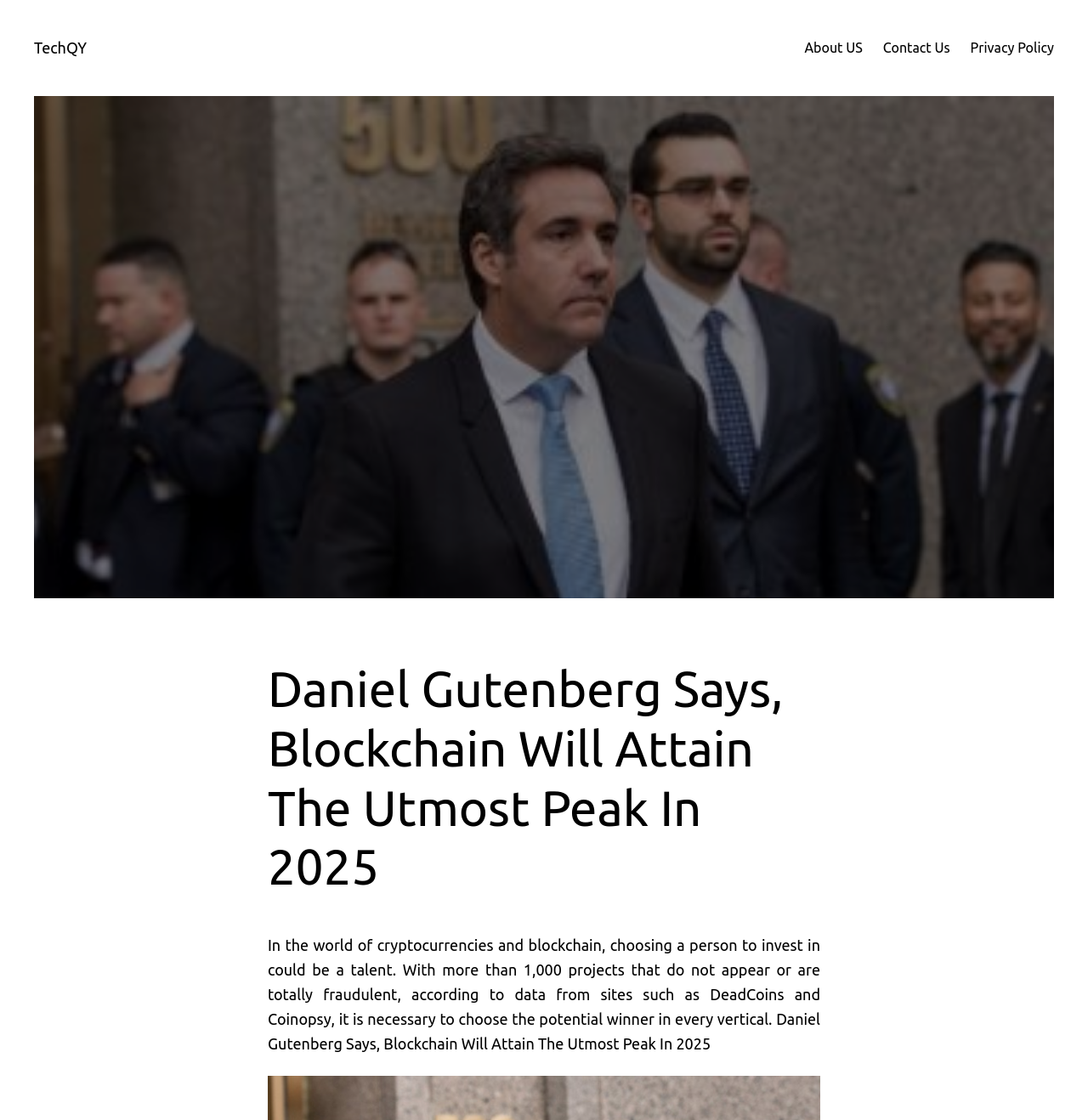Who is the person mentioned in the article?
Refer to the screenshot and answer in one word or phrase.

Daniel Gutenberg